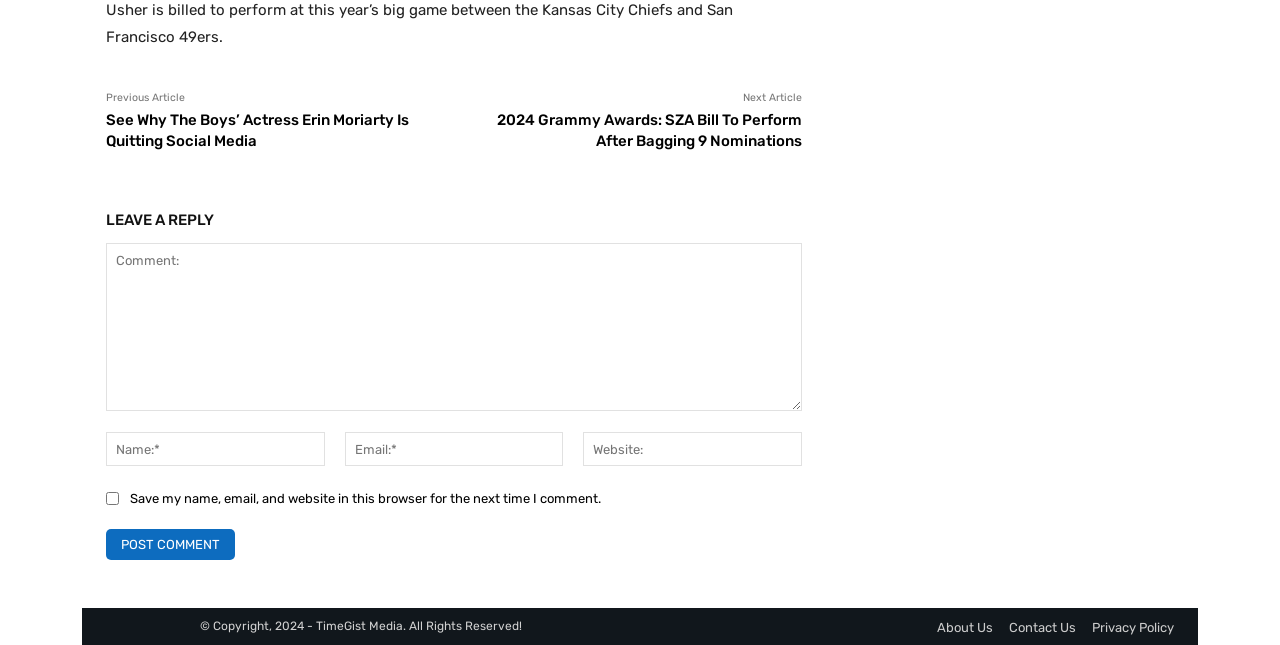What is the copyright year of TimeGist Media?
Respond to the question with a single word or phrase according to the image.

2024